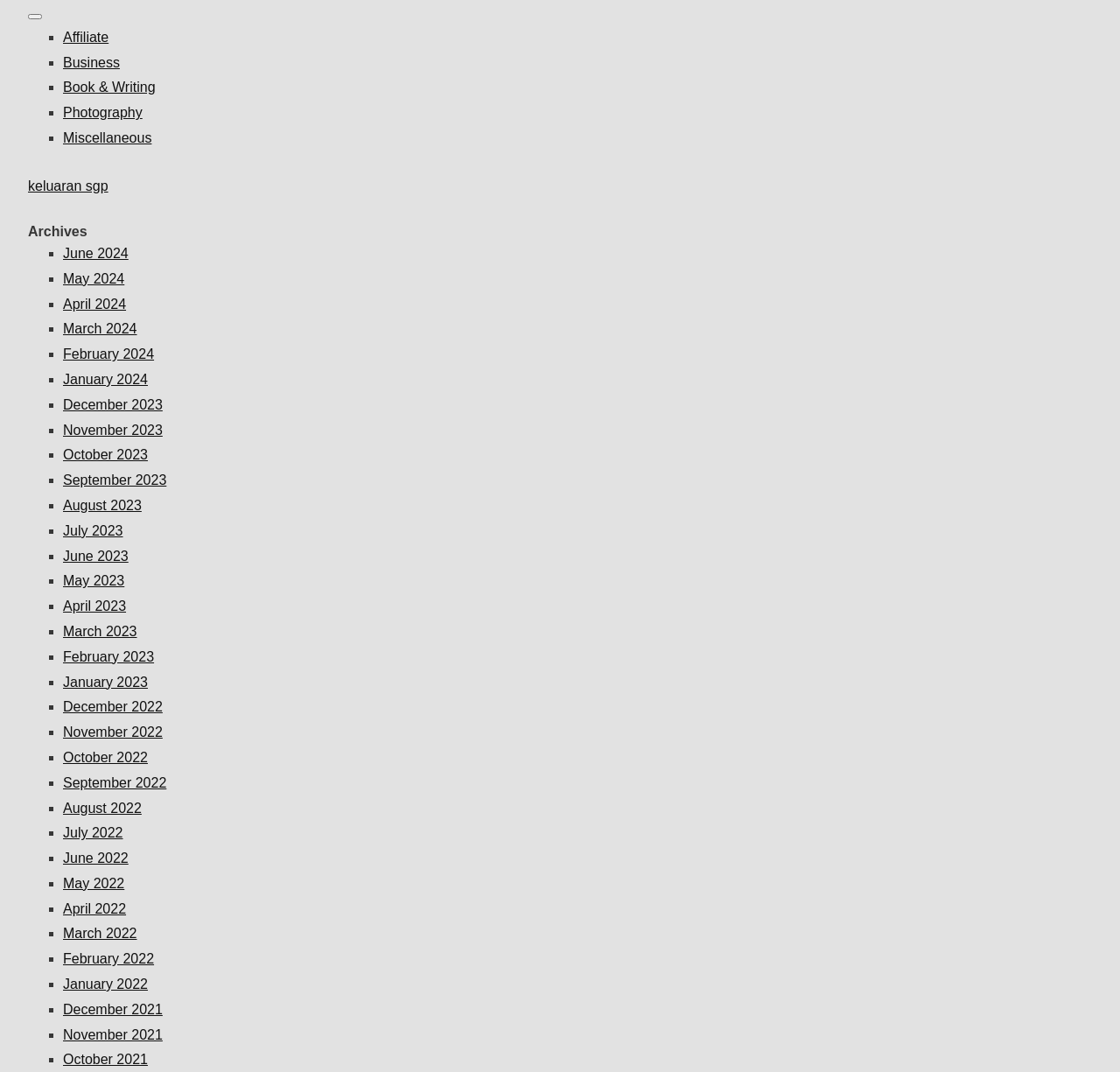Can you identify and provide the main heading of the webpage?

How To Save Yourself From Football Match Stress